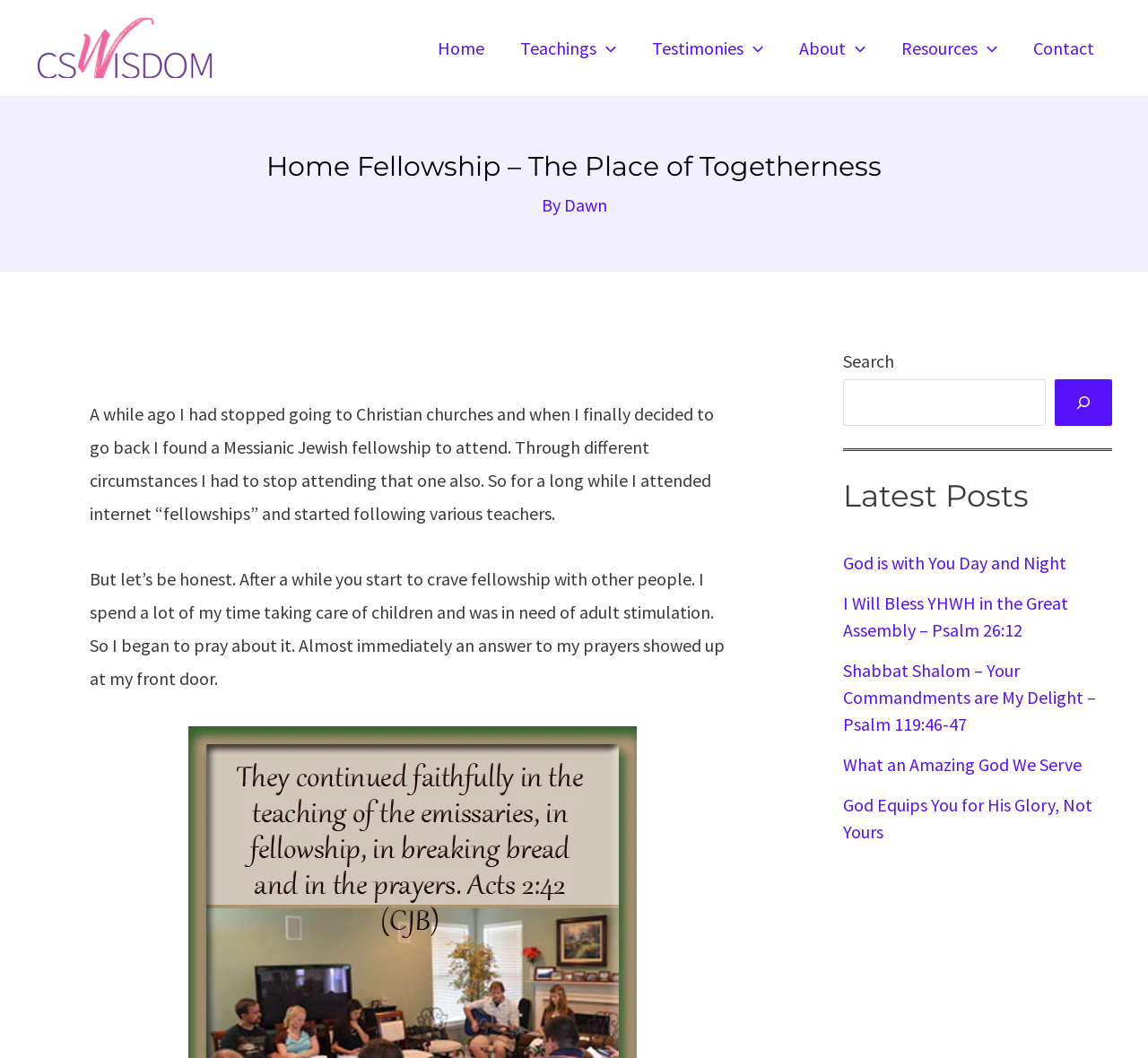What is the logo of the website?
Give a comprehensive and detailed explanation for the question.

The logo of the website is located at the top left corner of the webpage, with a bounding box coordinate of [0.031, 0.017, 0.188, 0.074]. It is an image element with the text 'Common Sense Wisdom logo'.